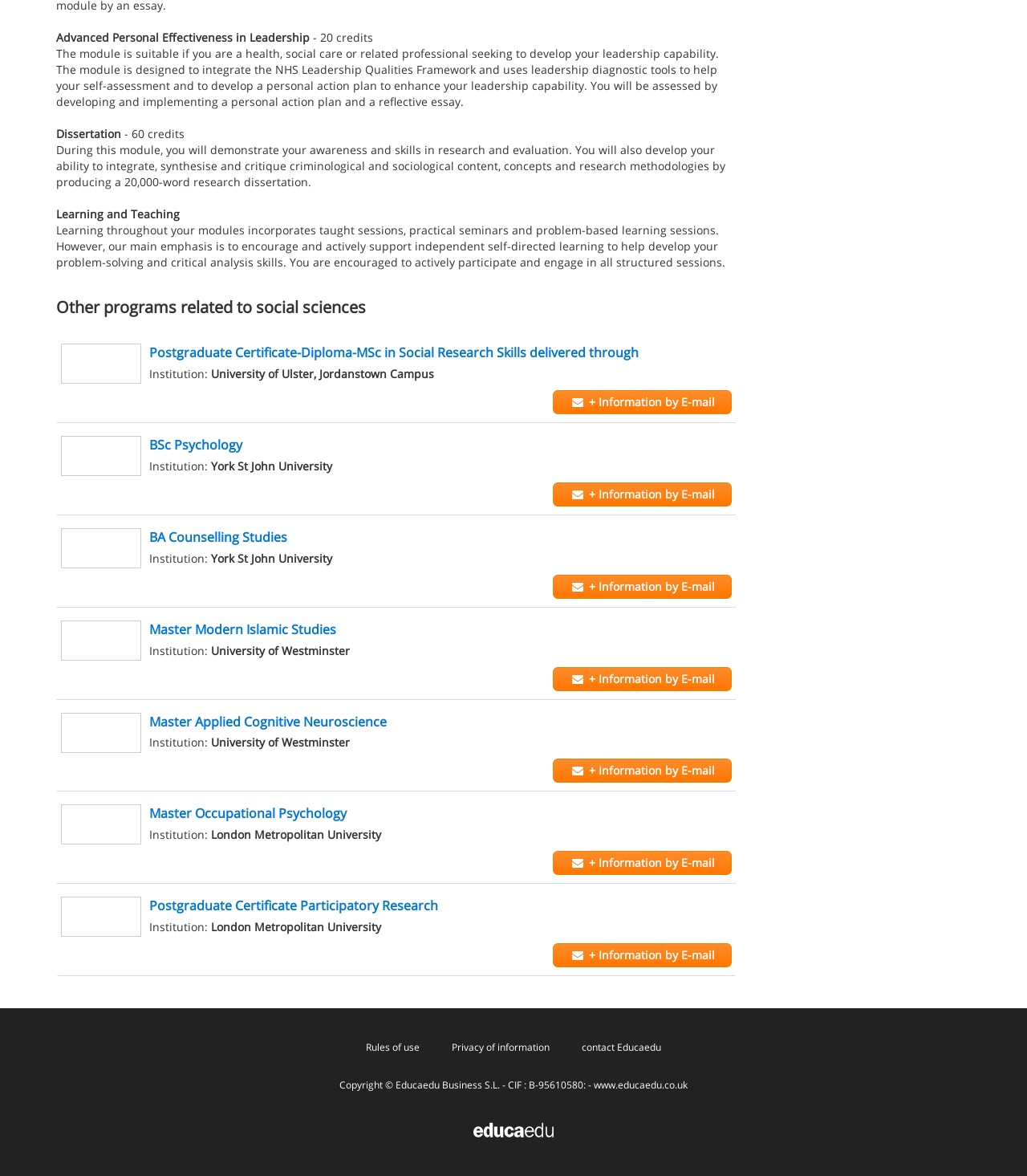Look at the image and give a detailed response to the following question: What is the emphasis of the Learning and Teaching approach?

The question asks about the emphasis of the Learning and Teaching approach. By reading the StaticText element with the text 'Learning throughout your modules incorporates taught sessions, practical seminars and problem-based learning sessions. However, our main emphasis is to encourage and actively support independent self-directed learning to help develop your problem-solving and critical analysis skills.', we can determine that the emphasis is on independent self-directed learning.